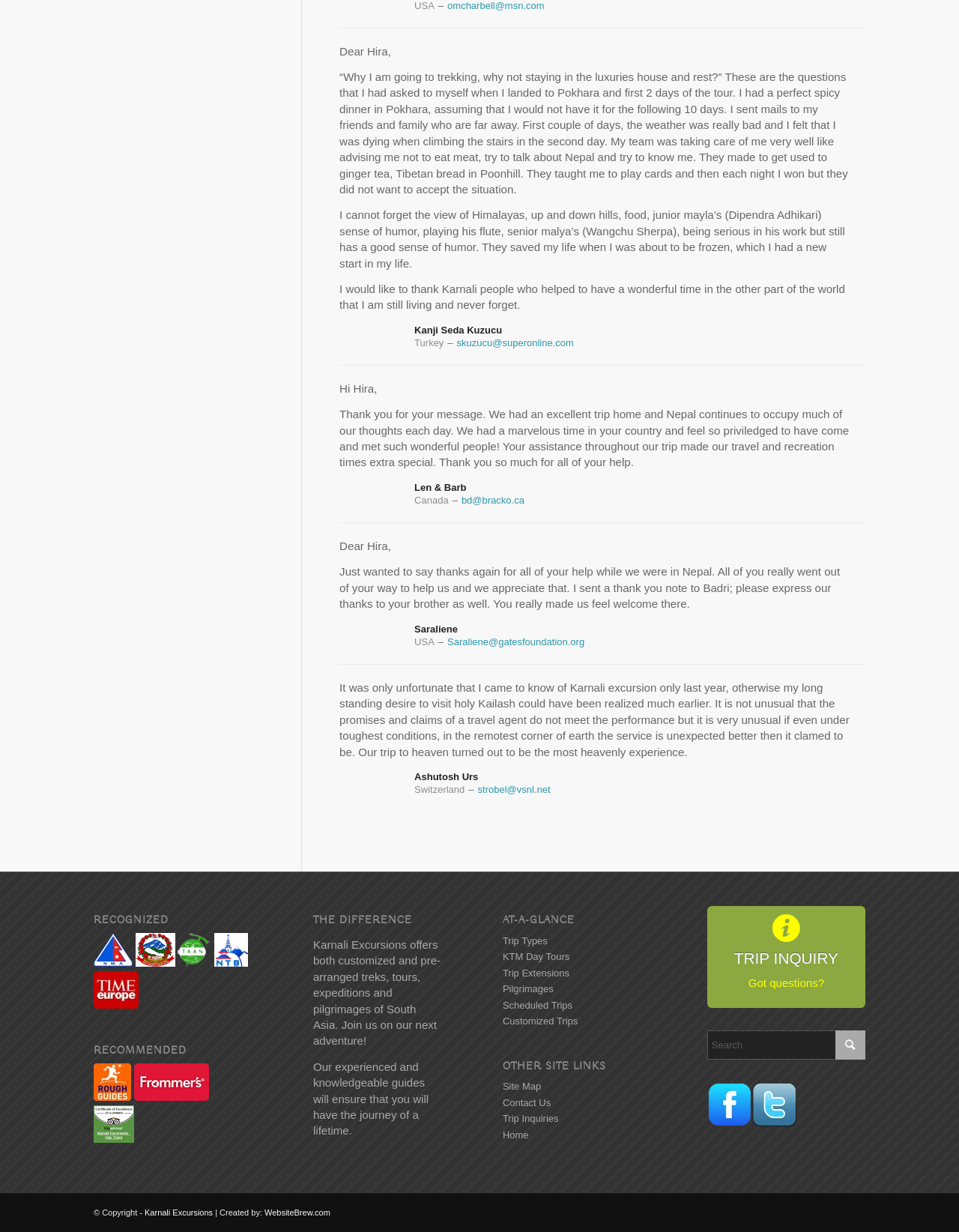Where are the trips organized by Karnali Excursions located? From the image, respond with a single word or brief phrase.

South Asia